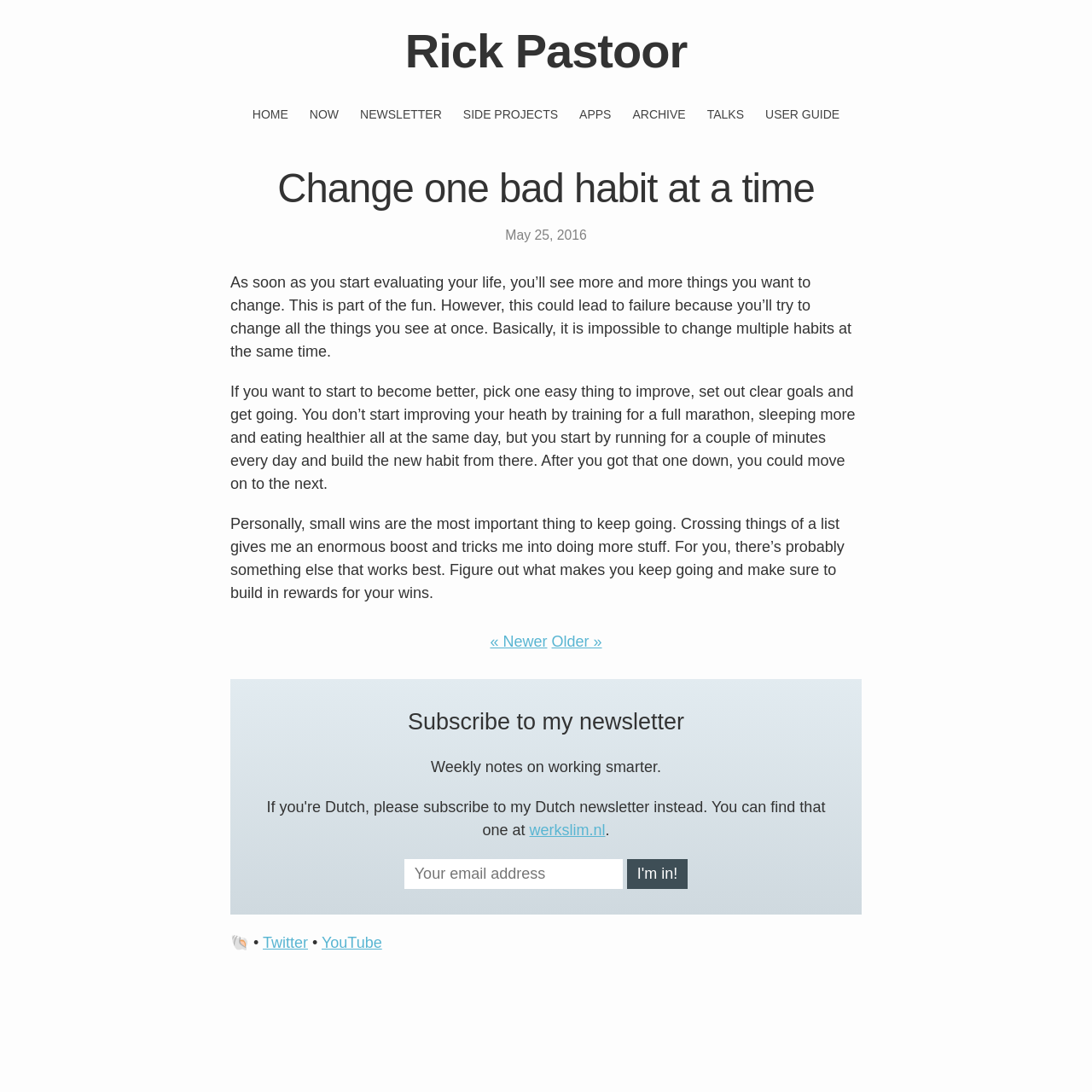Show the bounding box coordinates of the element that should be clicked to complete the task: "Click on HOME".

[0.231, 0.098, 0.264, 0.111]